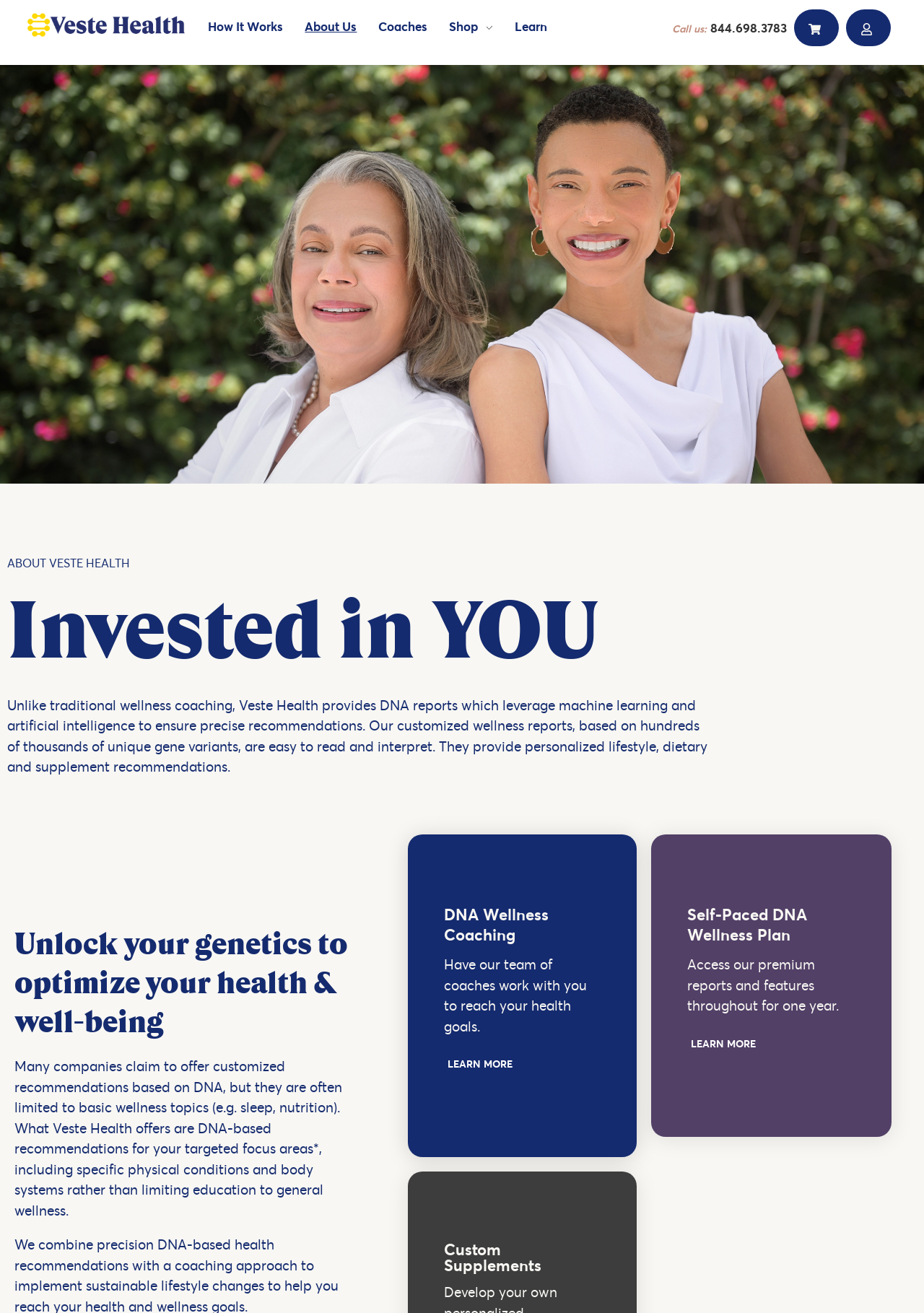Specify the bounding box coordinates of the area to click in order to follow the given instruction: "Read about DNA wellness coaching."

[0.48, 0.688, 0.594, 0.72]